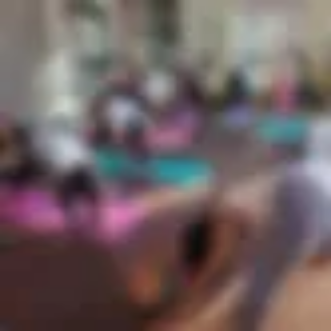Where are the yoga classes available?
Refer to the image and provide a thorough answer to the question.

The yoga classes are available in Charleston, SC, as indicated by the setting of the image, which highlights the instructor's offerings for both group sessions and private lessons in this location.